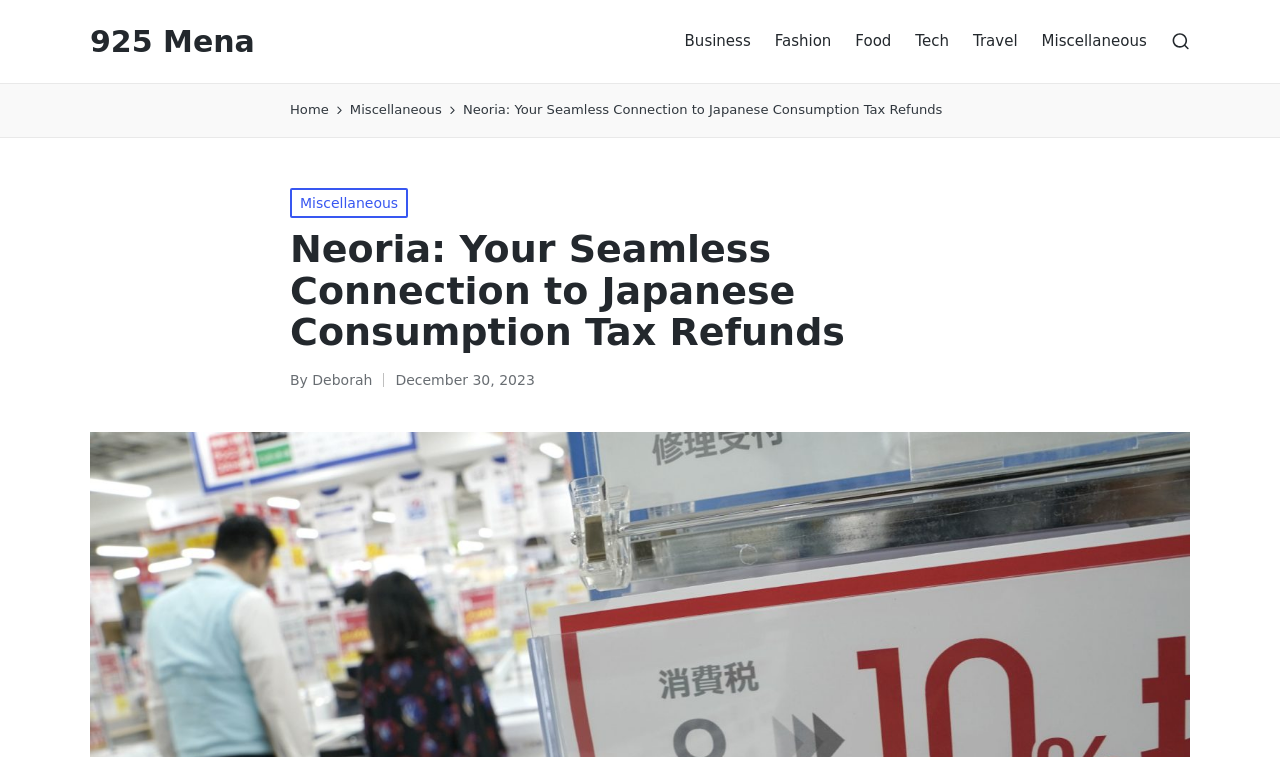Predict the bounding box of the UI element that fits this description: "925 Mena".

[0.07, 0.033, 0.199, 0.077]